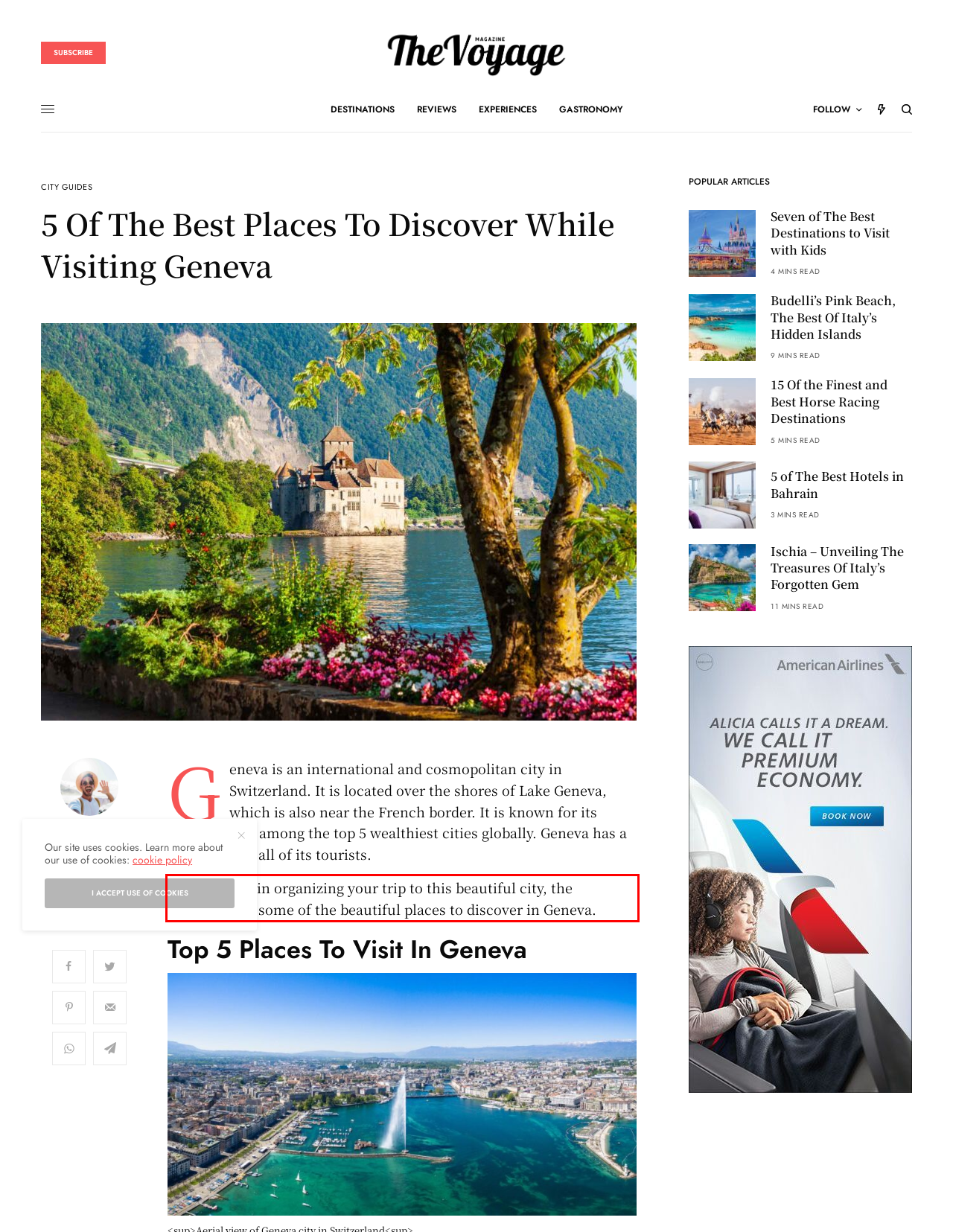Examine the screenshot of the webpage, locate the red bounding box, and perform OCR to extract the text contained within it.

To assist you in organizing your trip to this beautiful city, the following are some of the beautiful places to discover in Geneva.